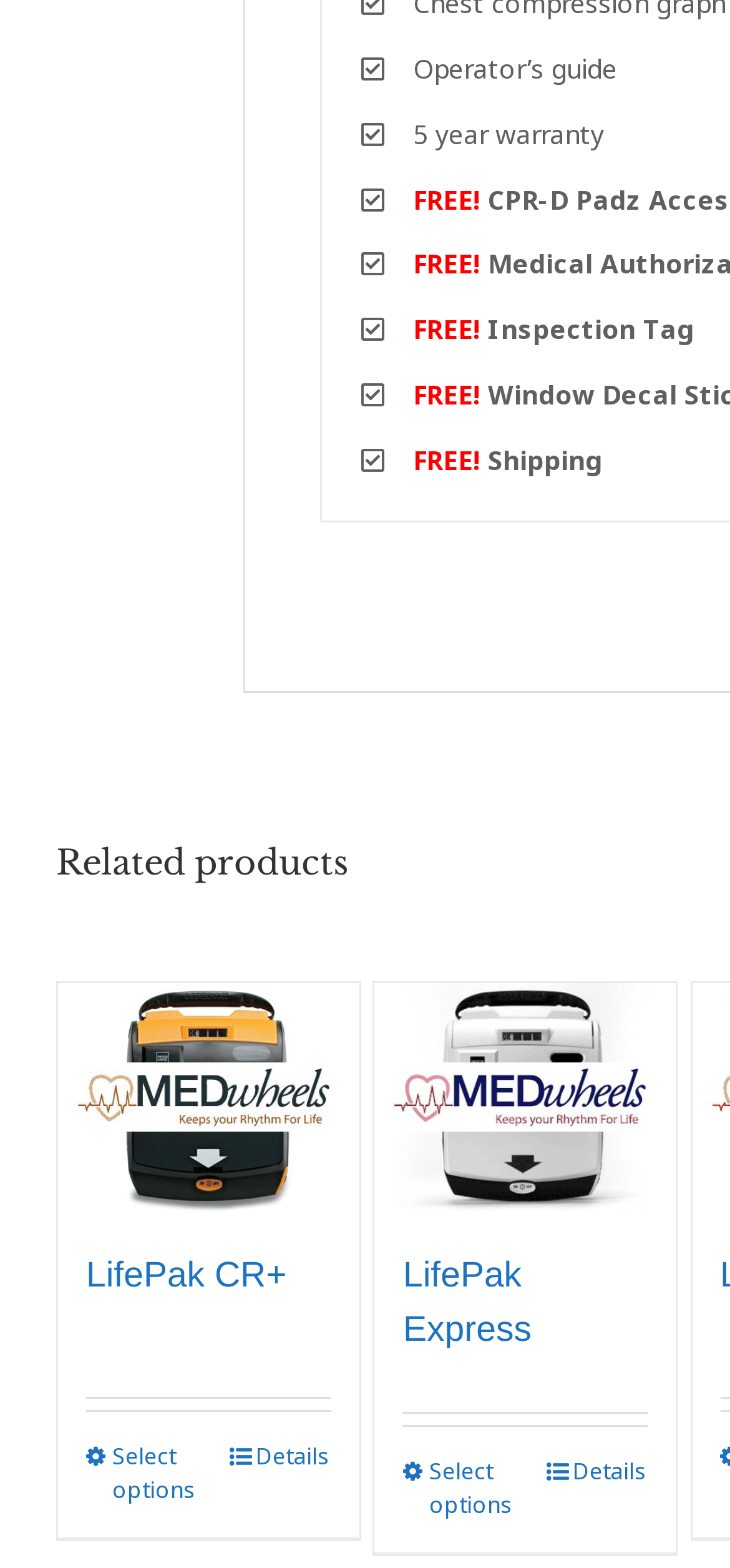Please identify the bounding box coordinates of the clickable element to fulfill the following instruction: "View details of LifePak Express". The coordinates should be four float numbers between 0 and 1, i.e., [left, top, right, bottom].

[0.514, 0.627, 0.926, 0.773]